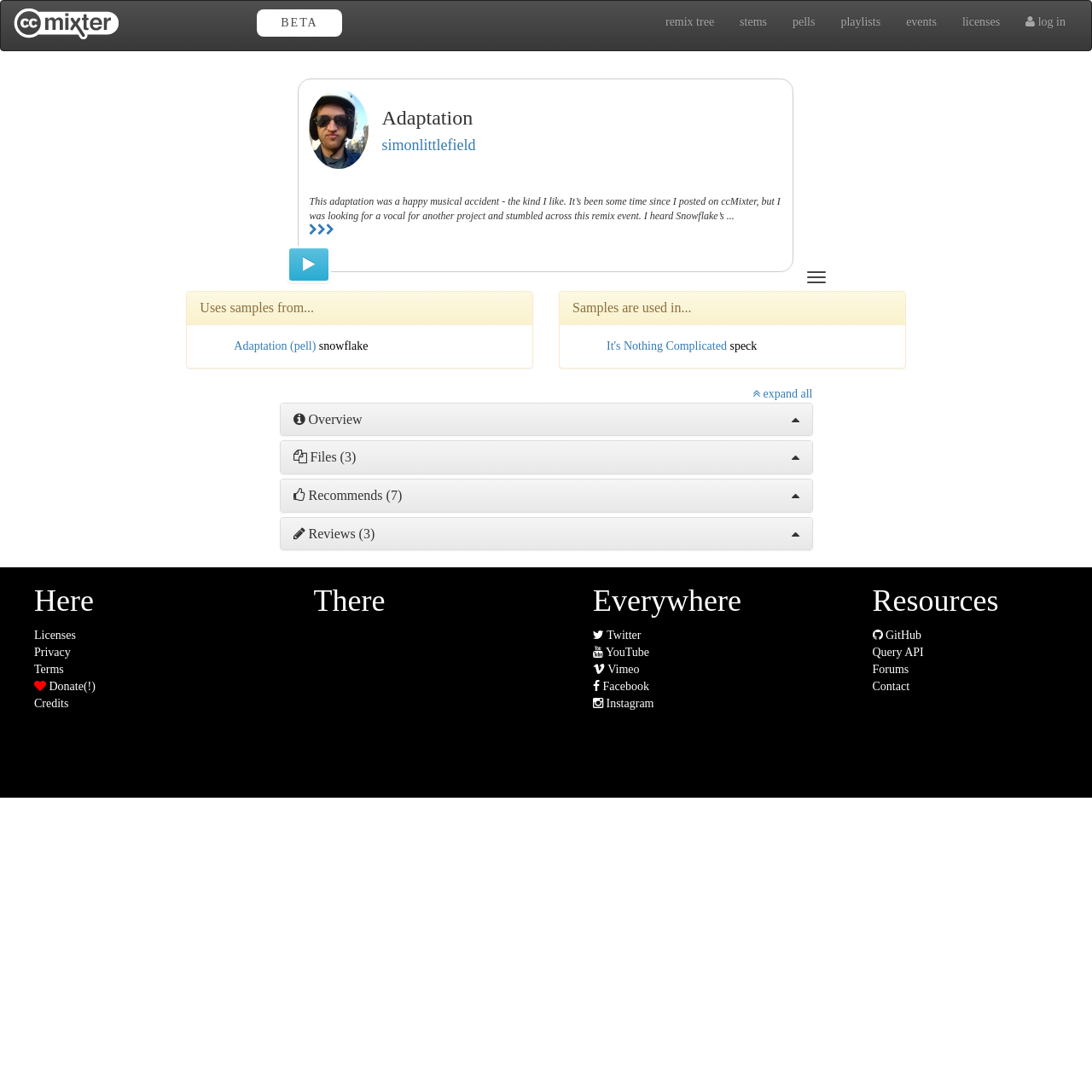Bounding box coordinates are specified in the format (top-left x, top-left y, bottom-right x, bottom-right y). All values are floating point numbers bounded between 0 and 1. Please provide the bounding box coordinate of the region this sentence describes: Reviews (3)

[0.282, 0.482, 0.343, 0.495]